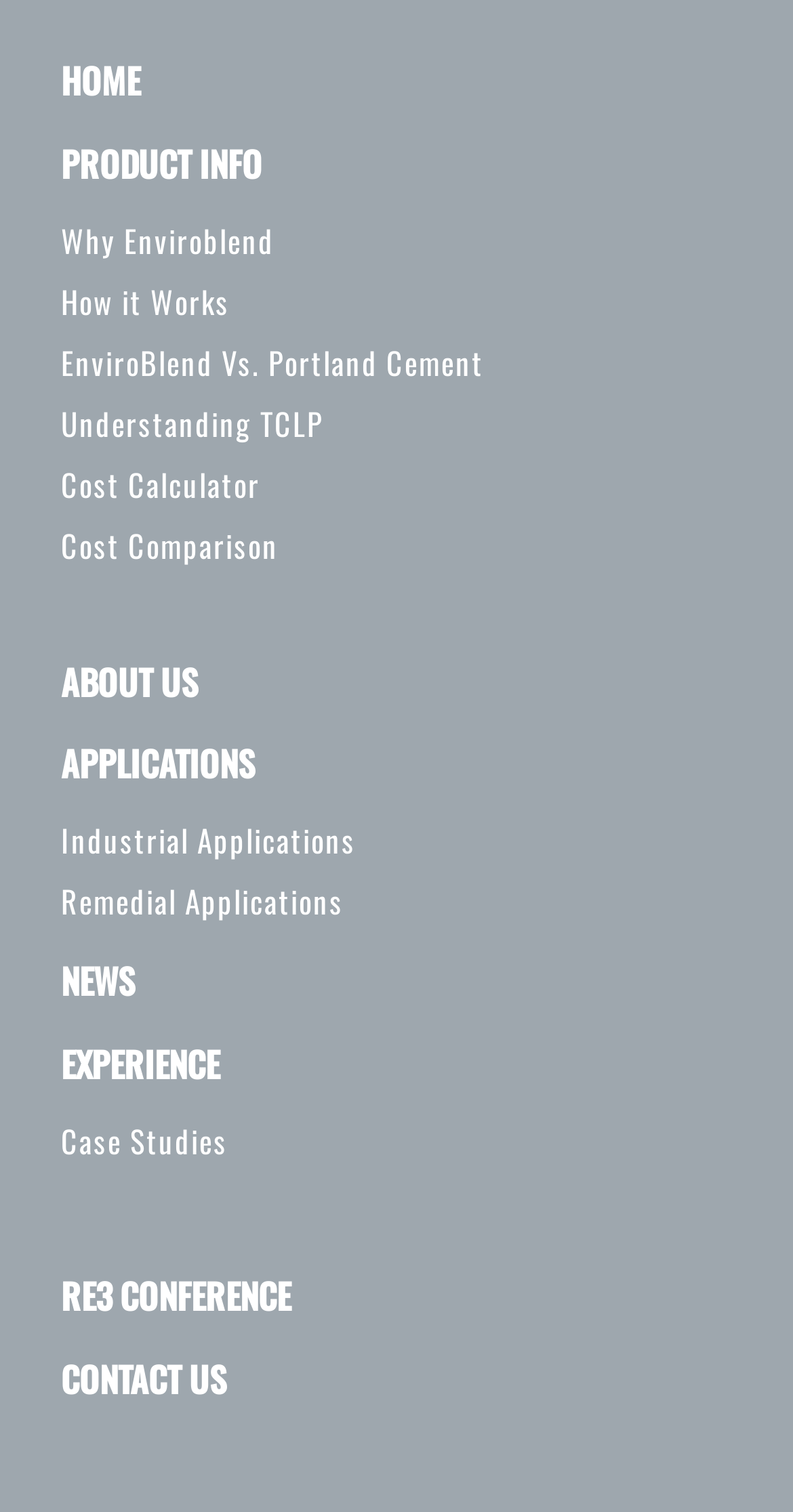Respond with a single word or short phrase to the following question: 
Is there a section for case studies?

Yes